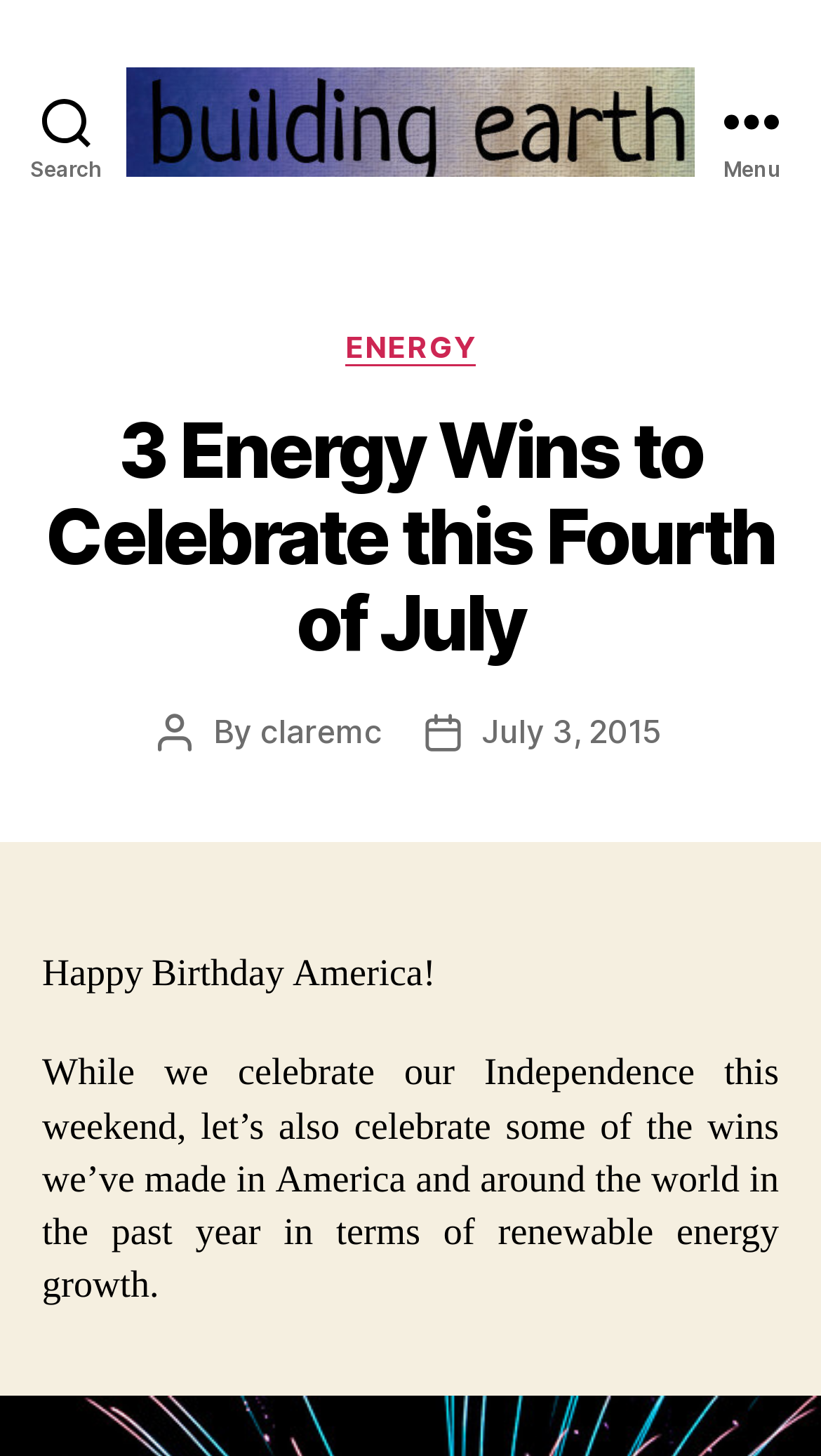Provide a brief response to the question using a single word or phrase: 
What is the category of the post?

ENERGY